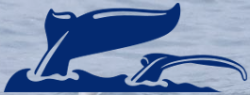Give a detailed account of the contents of the image.

The image features a stylized graphic representing two whale tails emerging from the water, rendered in a rich blue color. This visually striking design captures the essence of Southeast Alaska's unique marine life, emblematic of the region's natural beauty and wildlife. The depiction of the whale tails suggests an invitation to explore the pristine waters and the fascinating ecosystems that thrive in Alaska's Inside Passage, an area renowned for its diverse marine species and breathtaking scenery. This graphic aligns with the theme of Southeast Alaska Cruising, engaging viewers who are interested in experiencing the majestic wildlife and tranquil waters of this remote area.